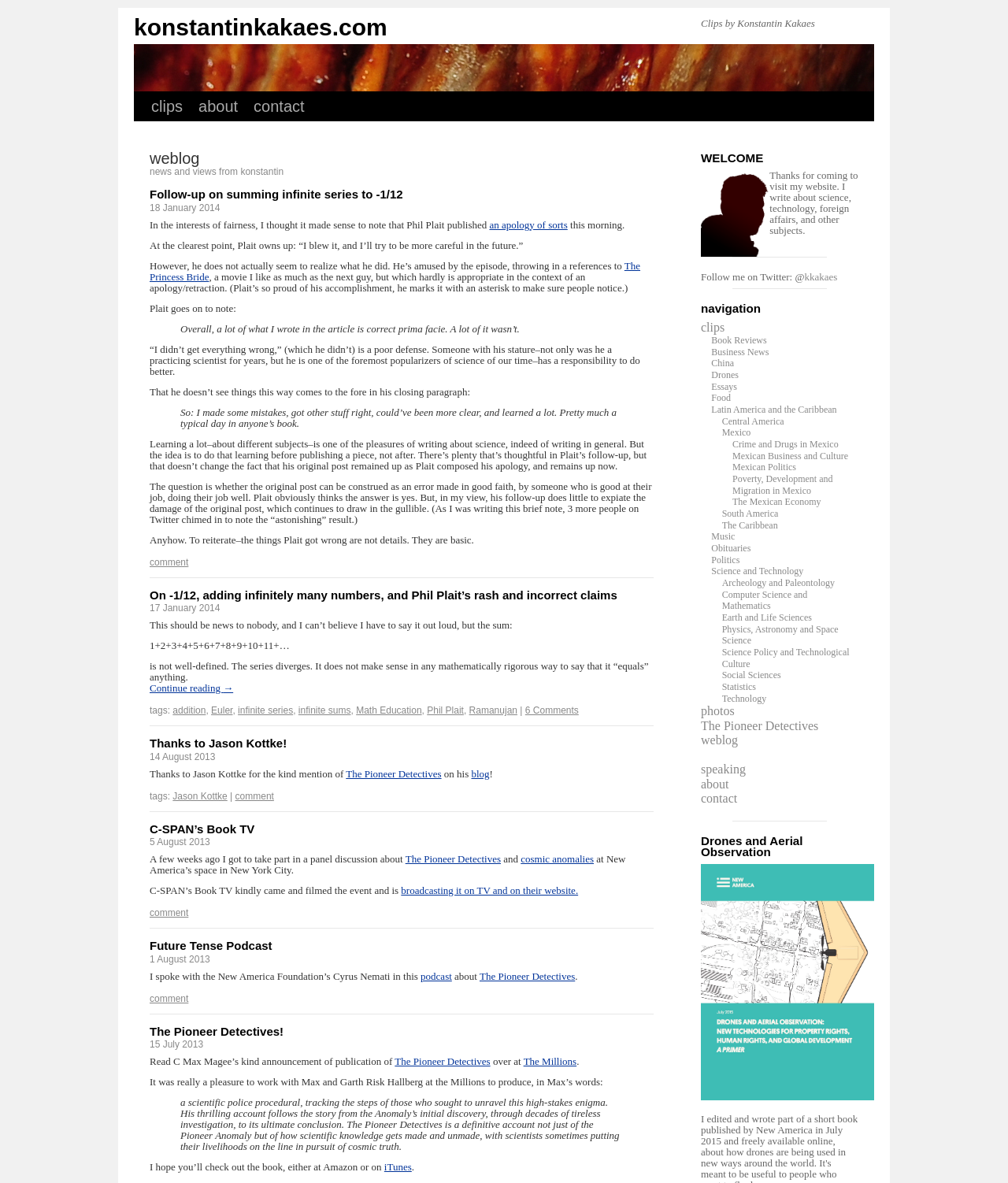Identify the bounding box coordinates of the region I need to click to complete this instruction: "Click the Facebook icon".

None